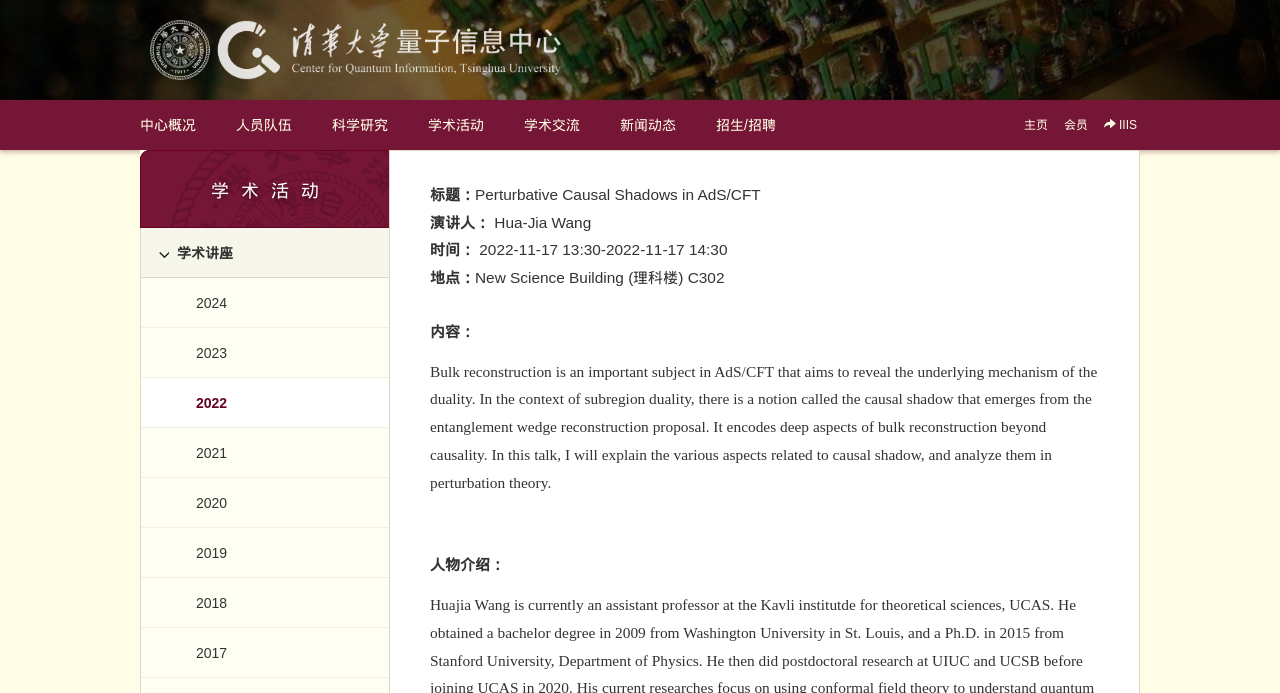Please identify the bounding box coordinates for the region that you need to click to follow this instruction: "Click the '中心概况' button".

[0.094, 0.144, 0.169, 0.216]